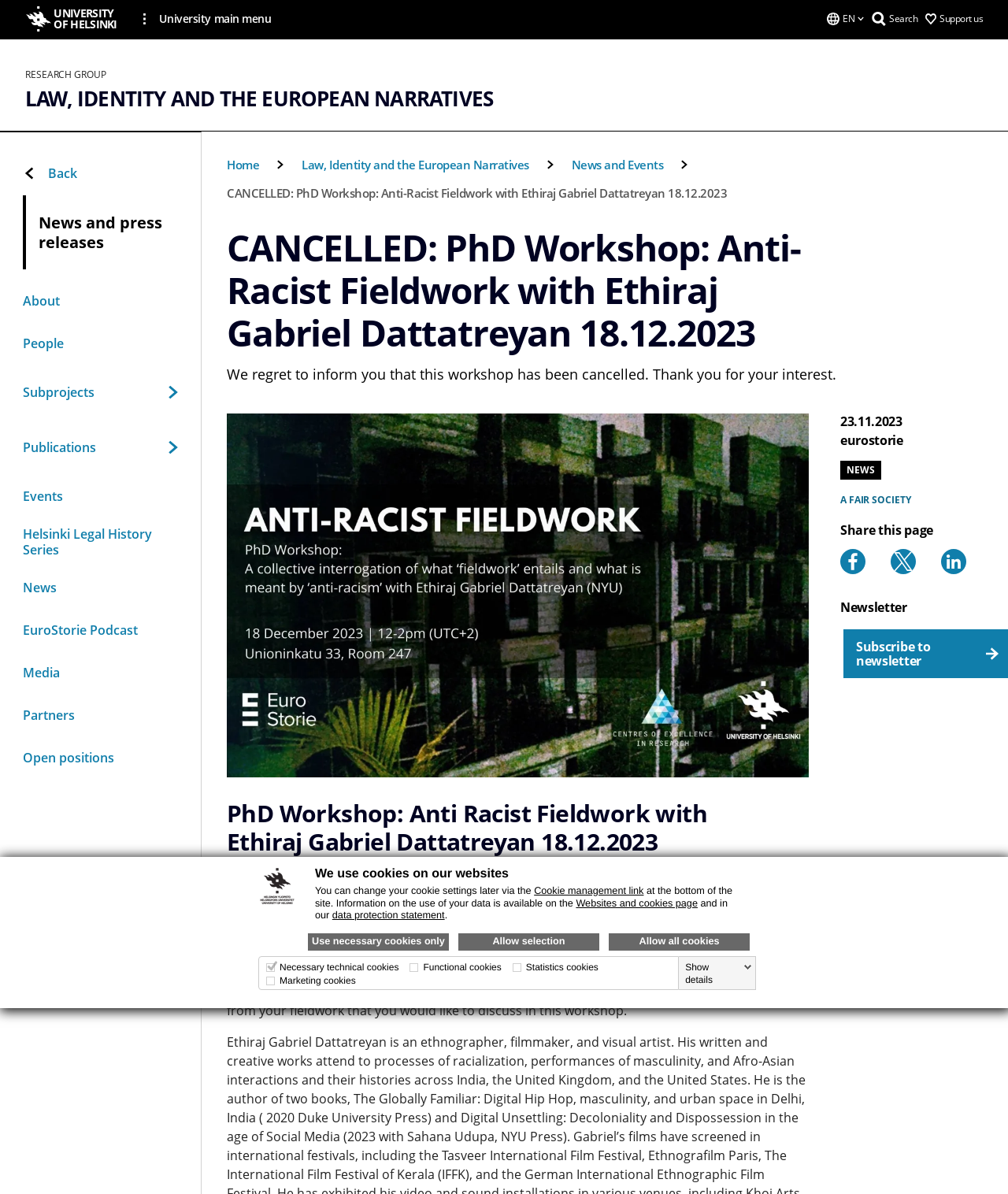What is the language of the webpage?
Please answer the question as detailed as possible based on the image.

I found the answer by looking at the language menu at the top-right corner of the webpage, which shows 'EN' as the current language.